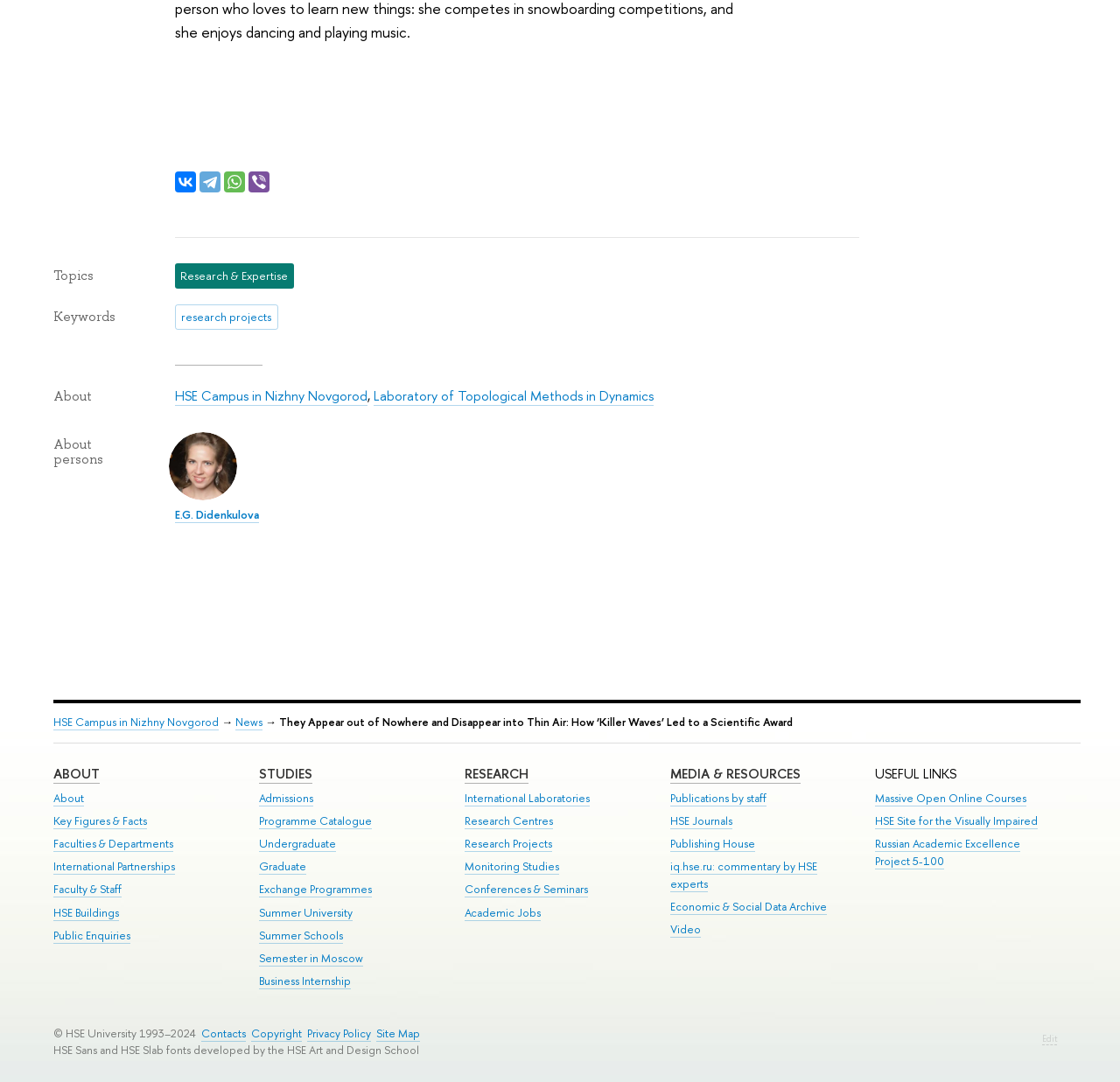What are the social media platforms listed?
Please respond to the question with a detailed and well-explained answer.

The social media platforms are listed at the top of the webpage, with links to each platform. They are VKontakte, Telegram, WhatsApp, and Viber.